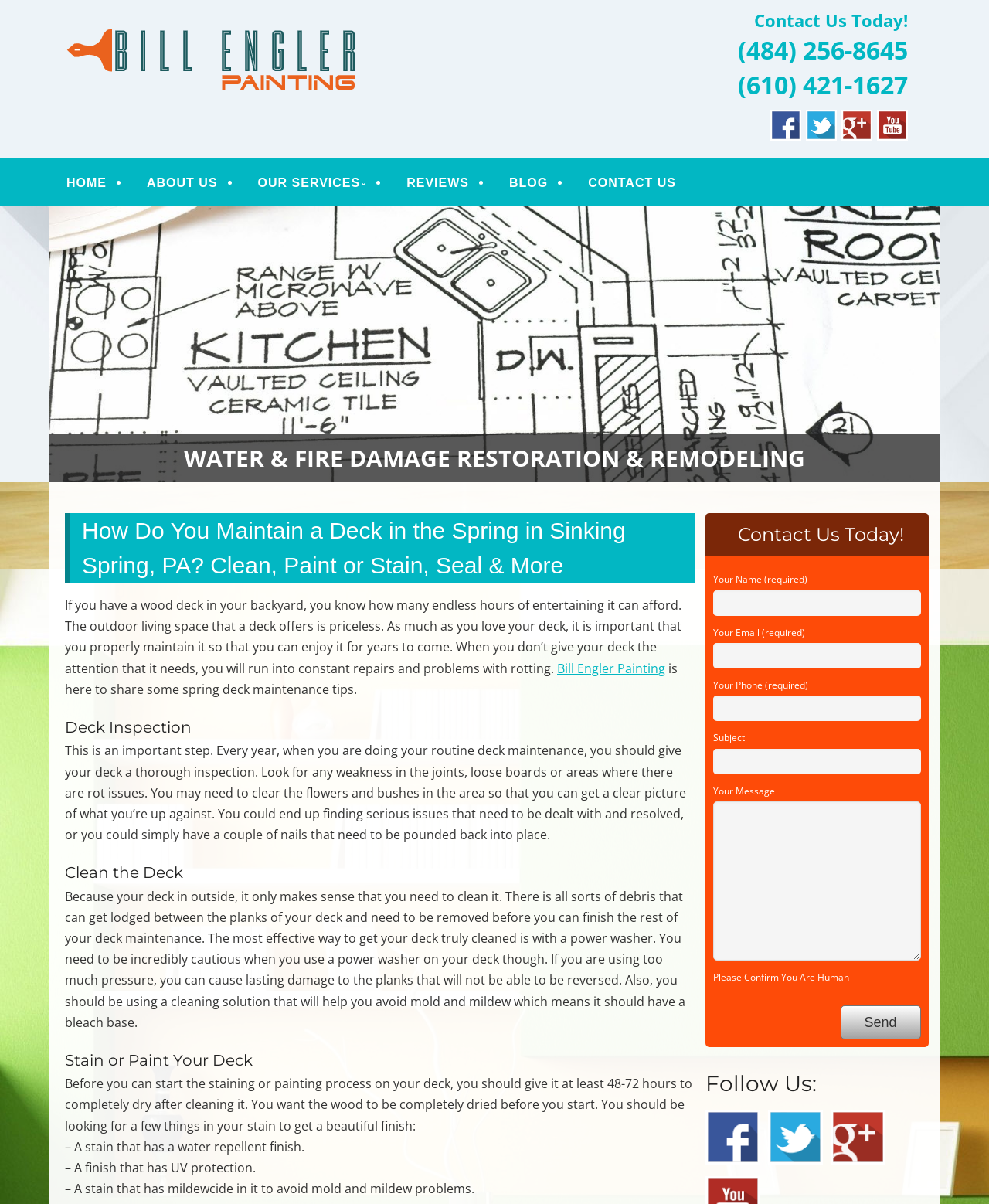What is the company name mentioned on the webpage?
Answer the question with a single word or phrase, referring to the image.

Bill Engler Painting